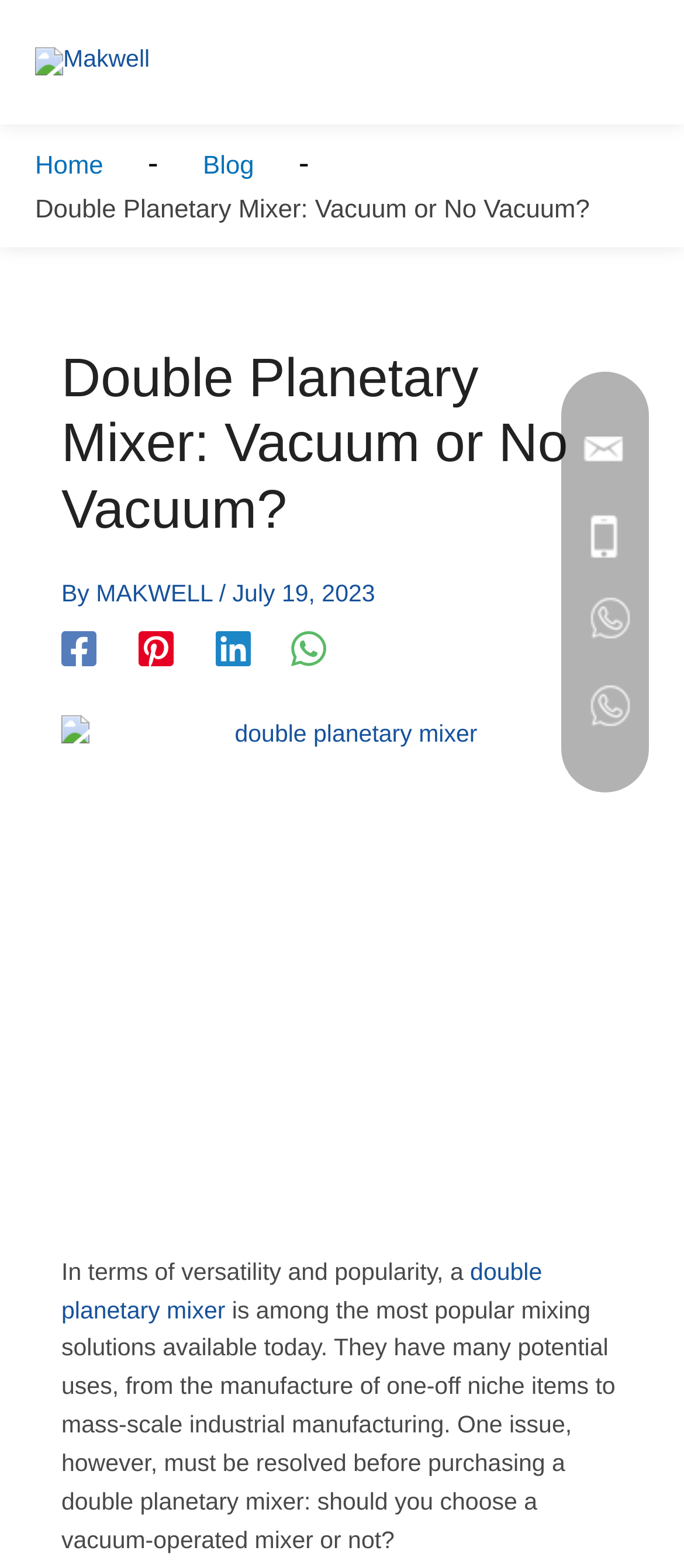Generate a thorough description of the webpage.

This webpage is about a blog post titled "Double Planetary Mixer: Vacuum or No Vacuum?" from Makwell. At the top left corner, there is a logo of Makwell, which is an image with the text "Makwell". Below the logo, there is a navigation section with breadcrumbs, containing links to "Home" and "Blog". 

To the right of the navigation section, there are four links with no text, possibly representing social media icons. Below these links, there is a header section with the title of the blog post "Double Planetary Mixer: Vacuum or No Vacuum?" in a large font size. 

Under the title, there is a section with the author's name "MAKWELL", the date "July 19, 2023", and social media links to Facebook, Pinterest, Linkedin, and WhatsApp, each represented by an image. 

The main content of the blog post starts below this section, with a link to "double planetary mixer" accompanied by an image. The text "In terms of versatility and popularity, a" is followed by another link to "double planetary mixer". 

At the top right corner, there are four links with no text, possibly representing pagination or navigation buttons.